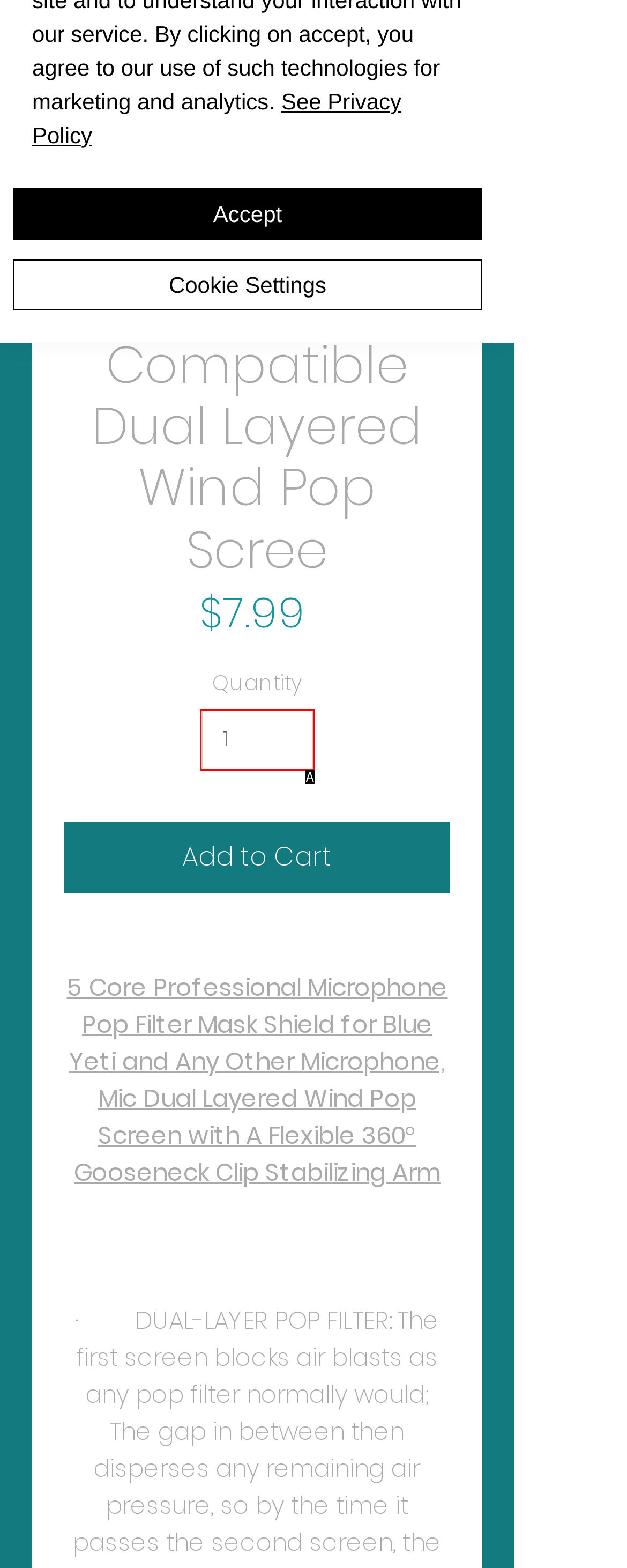Which HTML element matches the description: Ex Android Dev the best? Answer directly with the letter of the chosen option.

None